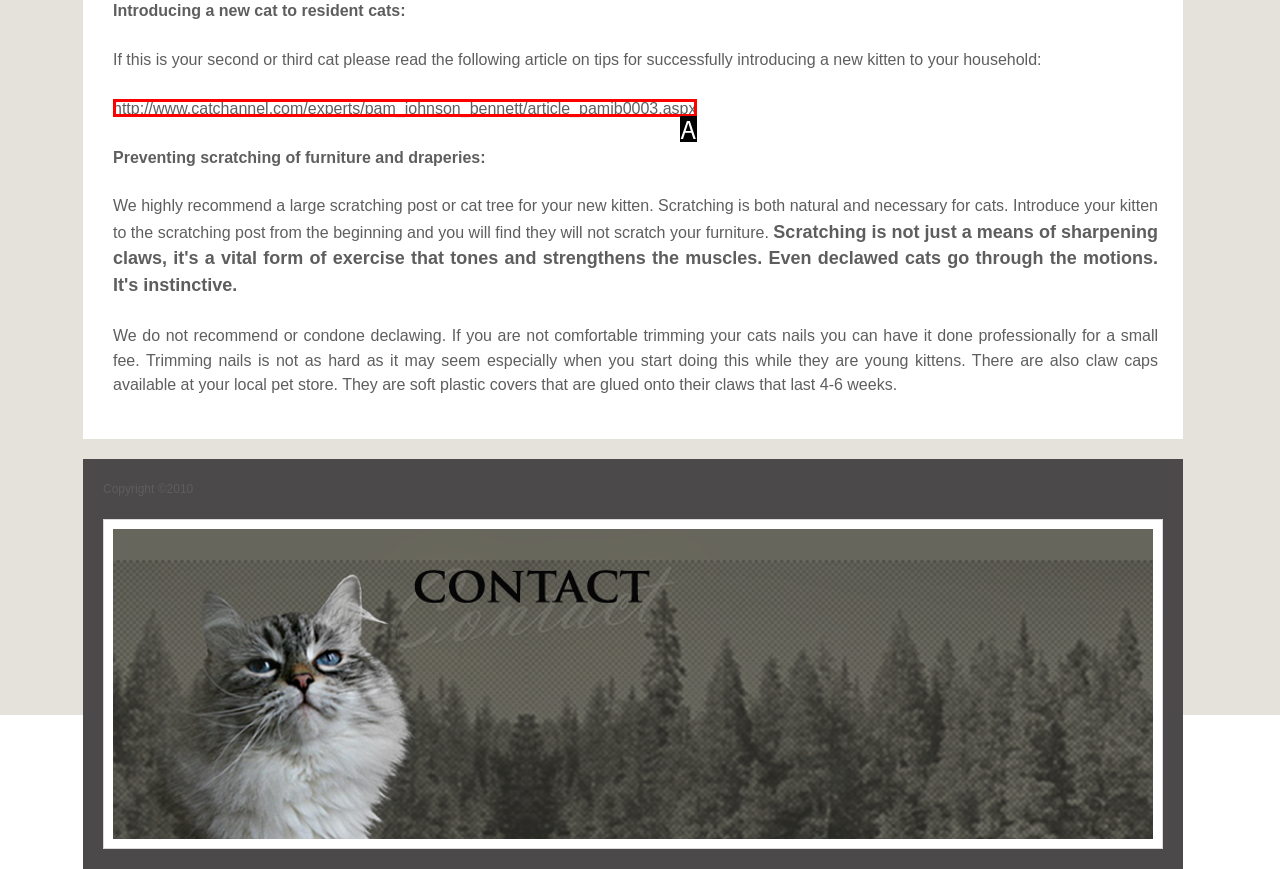Find the HTML element that matches the description provided: http://www.catchannel.com/experts/pam_johnson_bennett/article_pamjb0003.aspx
Answer using the corresponding option letter.

A